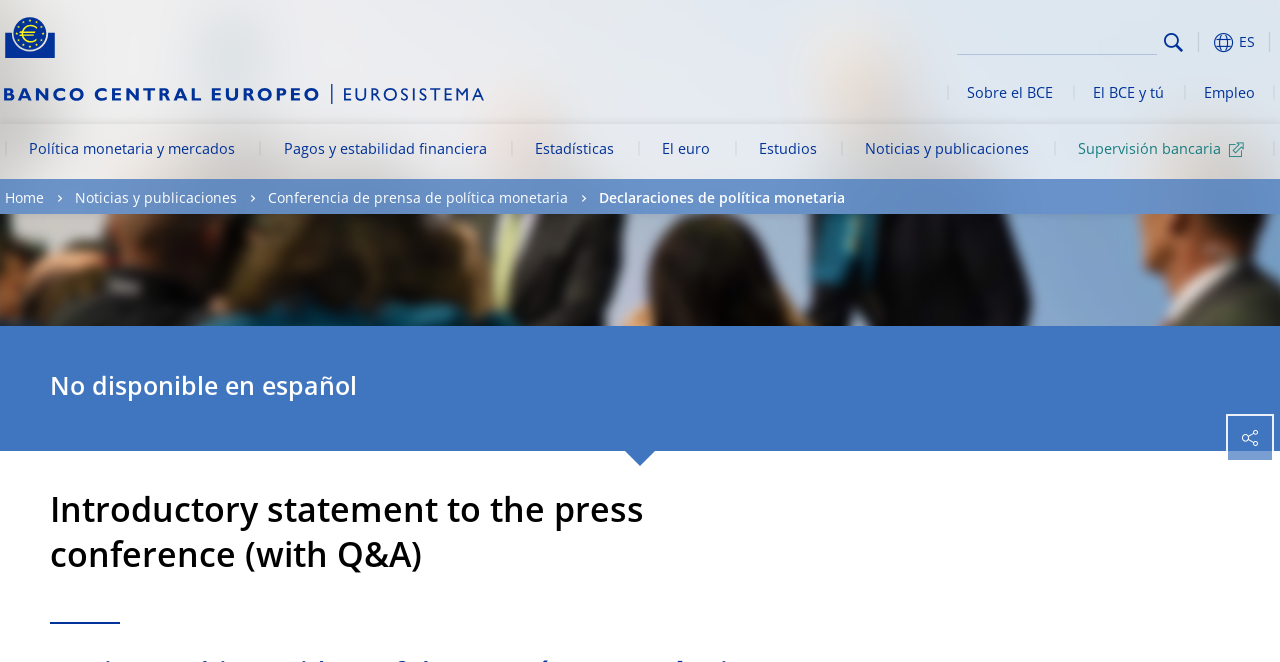What is the title or heading displayed on the webpage?

Introductory statement to the press conference (with Q&A)